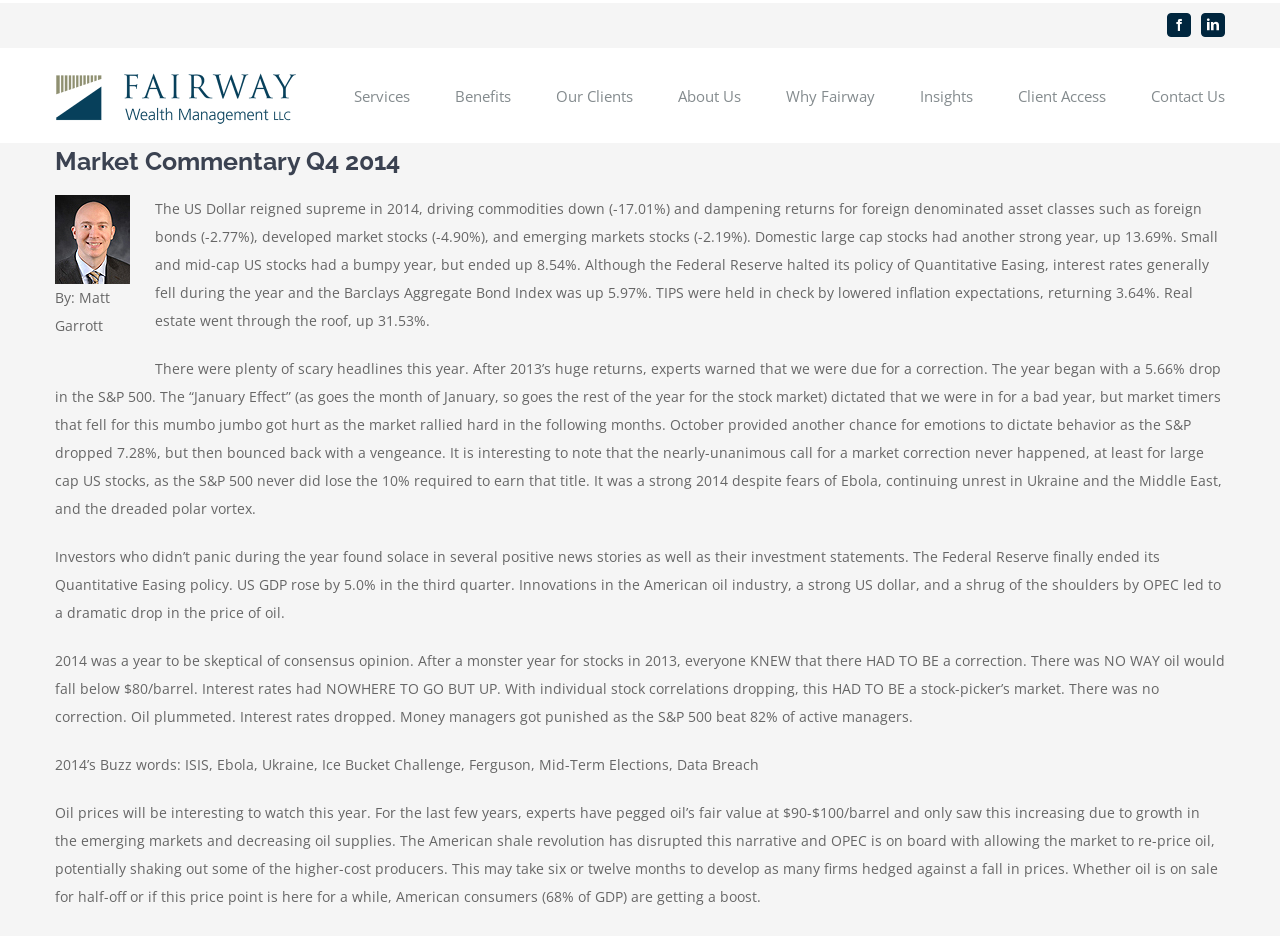Identify and generate the primary title of the webpage.

Market Commentary Q4 2014